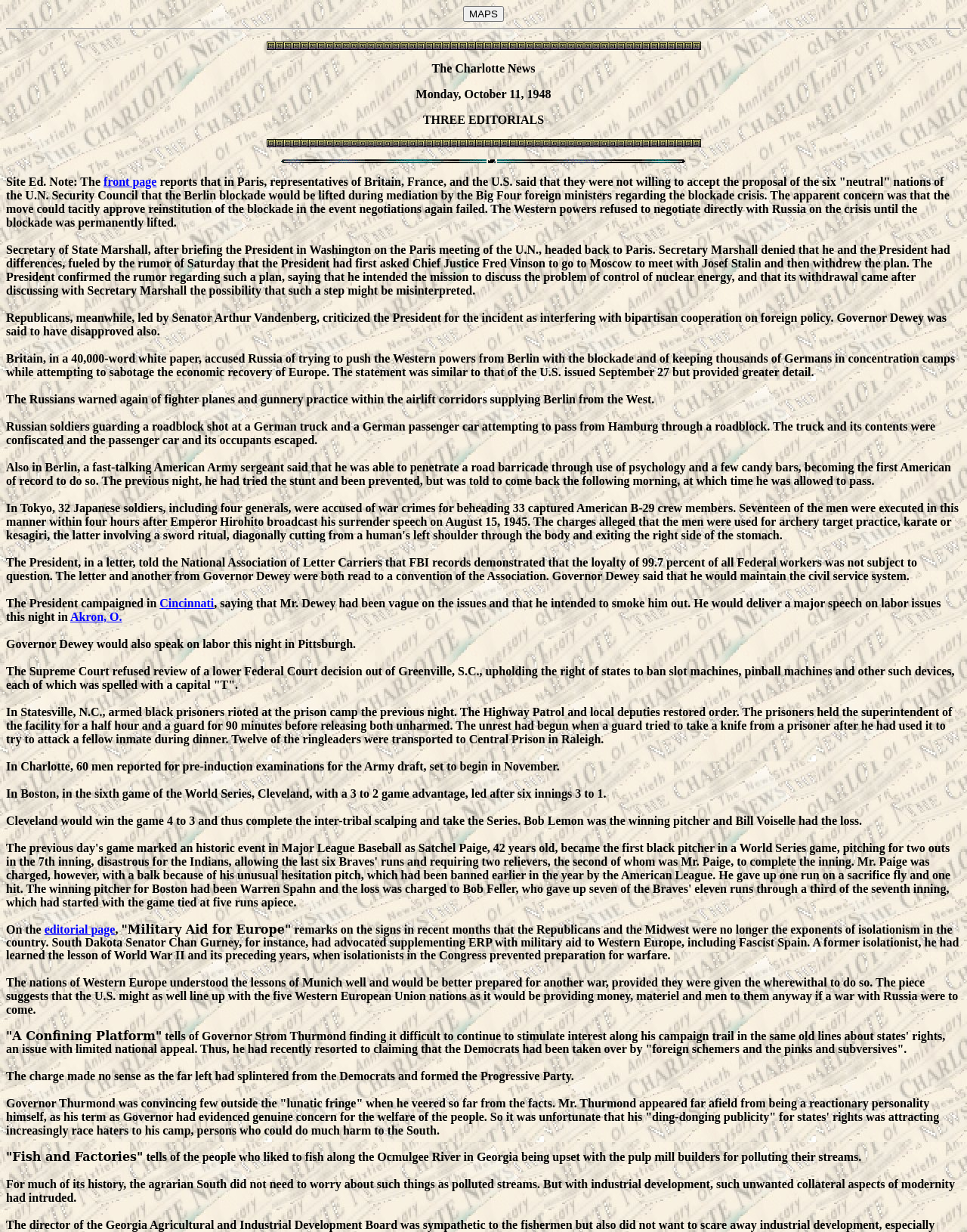Identify the bounding box coordinates for the UI element described as follows: Cincinnati. Use the format (top-left x, top-left y, bottom-right x, bottom-right y) and ensure all values are floating point numbers between 0 and 1.

[0.165, 0.484, 0.221, 0.495]